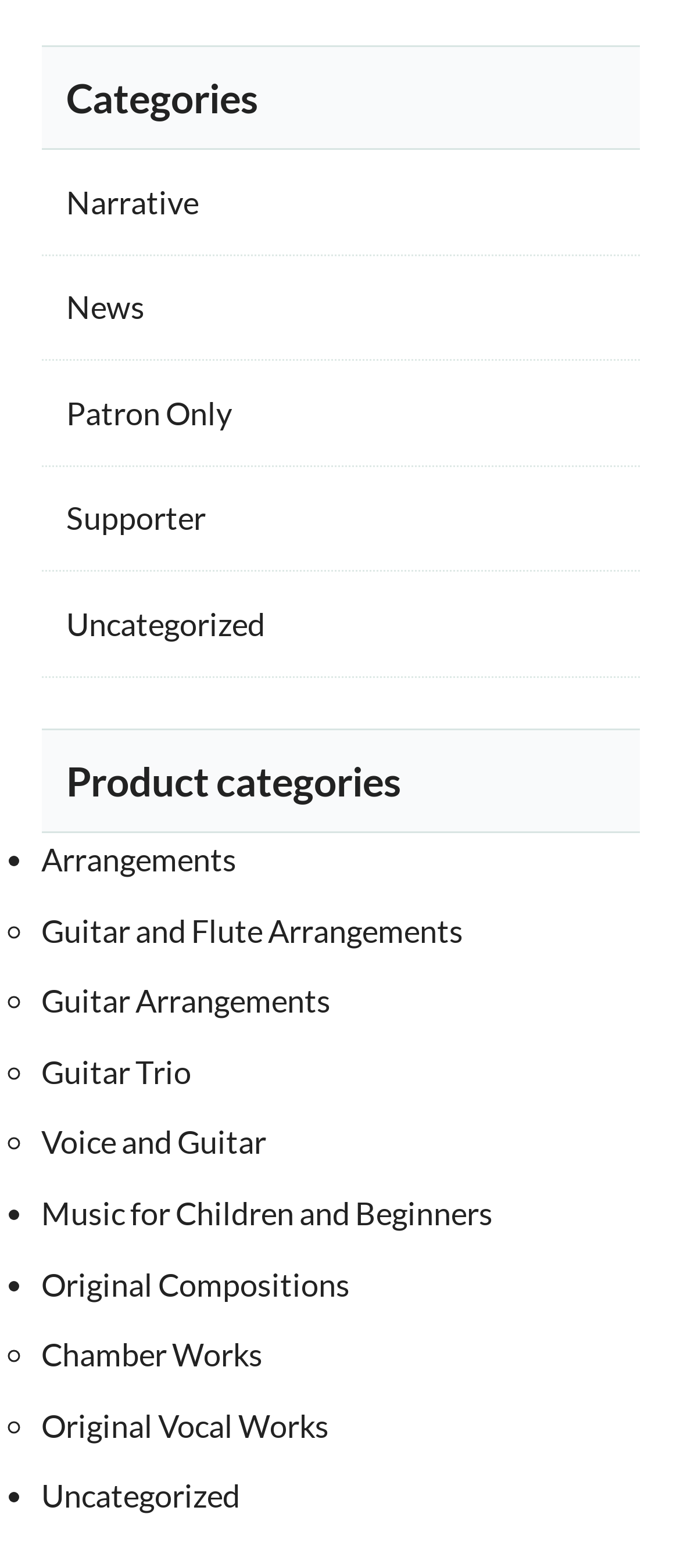Find the bounding box coordinates of the area to click in order to follow the instruction: "View Guitar and Flute Arrangements".

[0.06, 0.581, 0.681, 0.606]